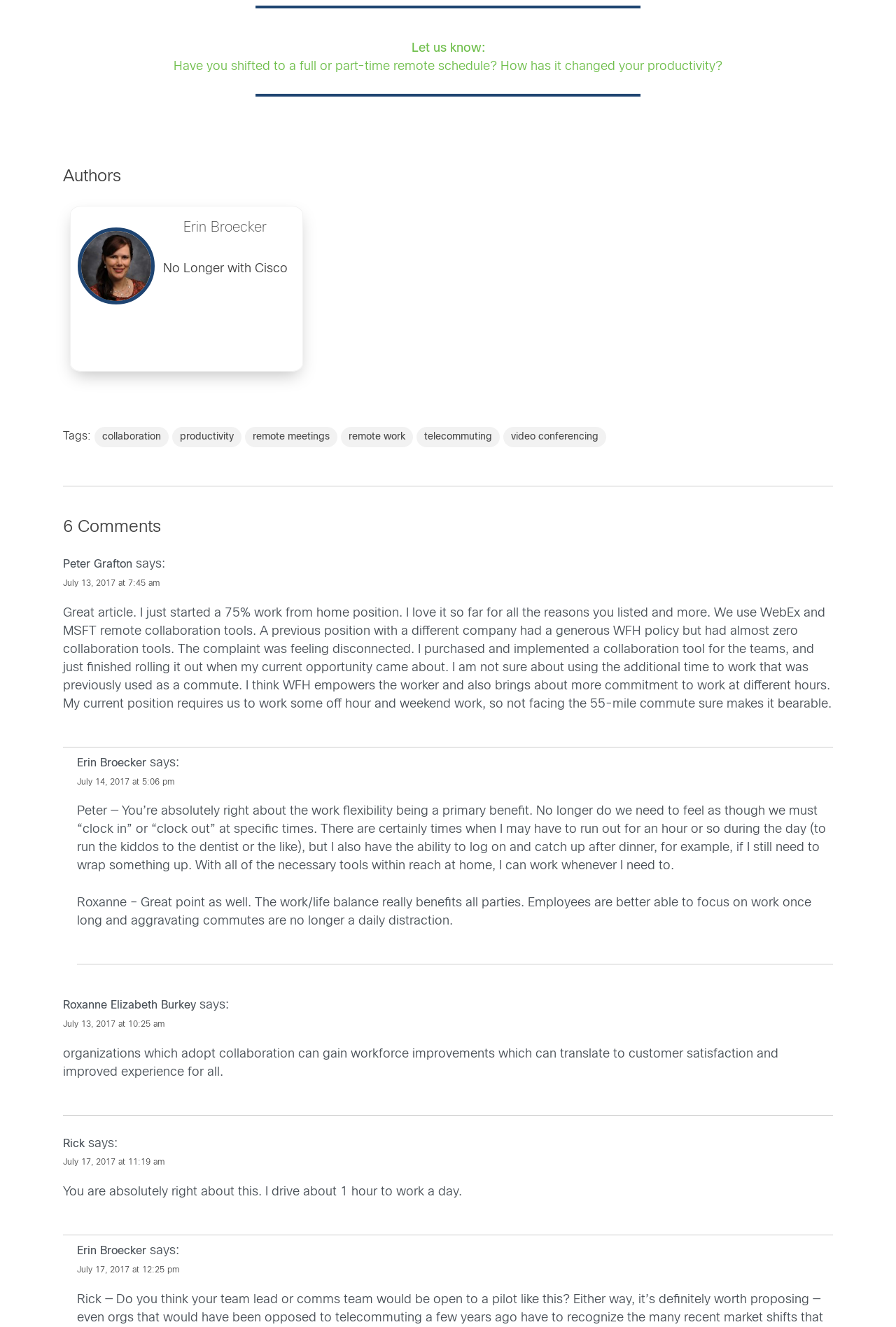Predict the bounding box for the UI component with the following description: "remote work".

[0.38, 0.321, 0.461, 0.337]